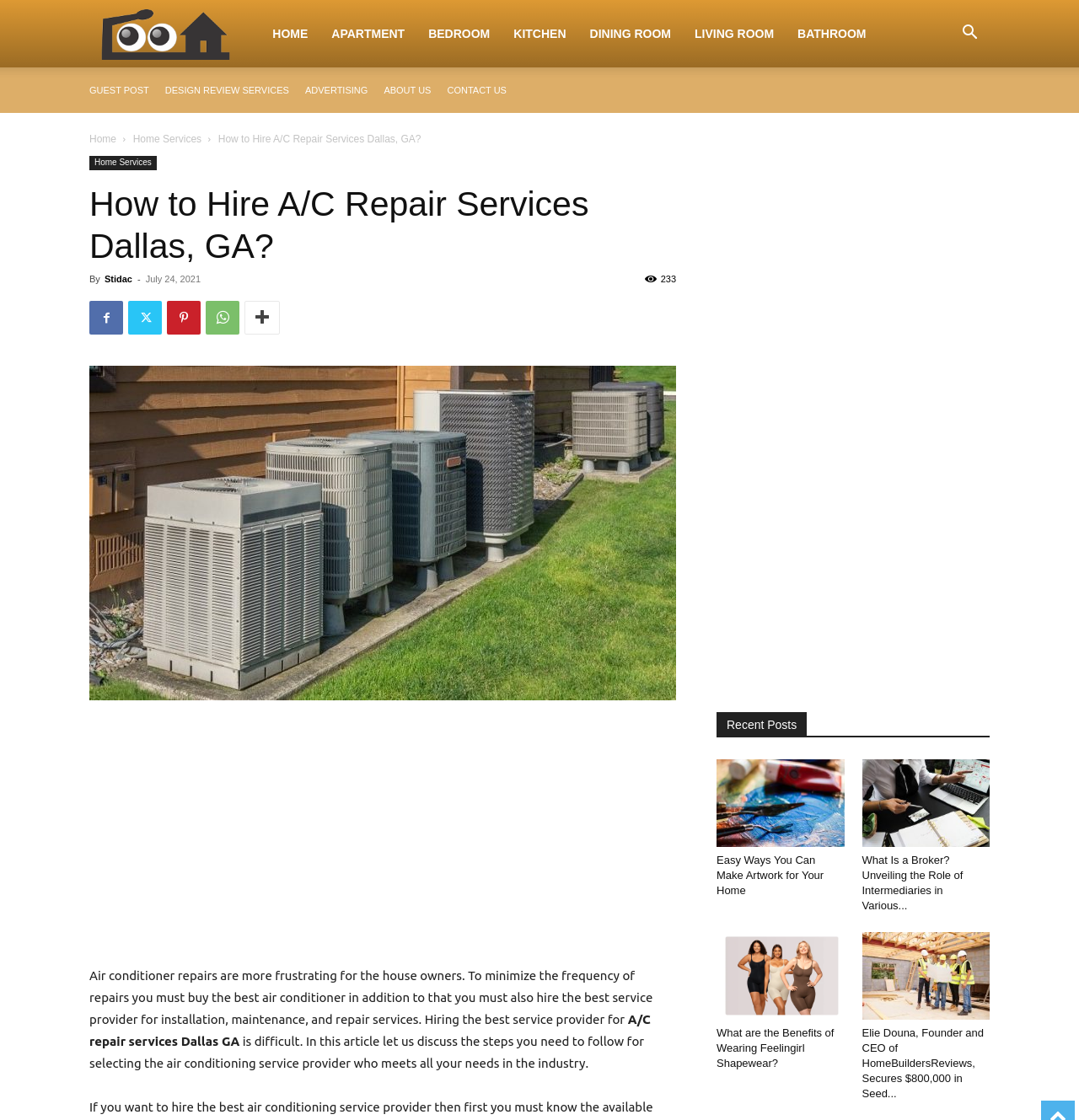Bounding box coordinates are to be given in the format (top-left x, top-left y, bottom-right x, bottom-right y). All values must be floating point numbers between 0 and 1. Provide the bounding box coordinate for the UI element described as: Kitchen

[0.465, 0.0, 0.536, 0.06]